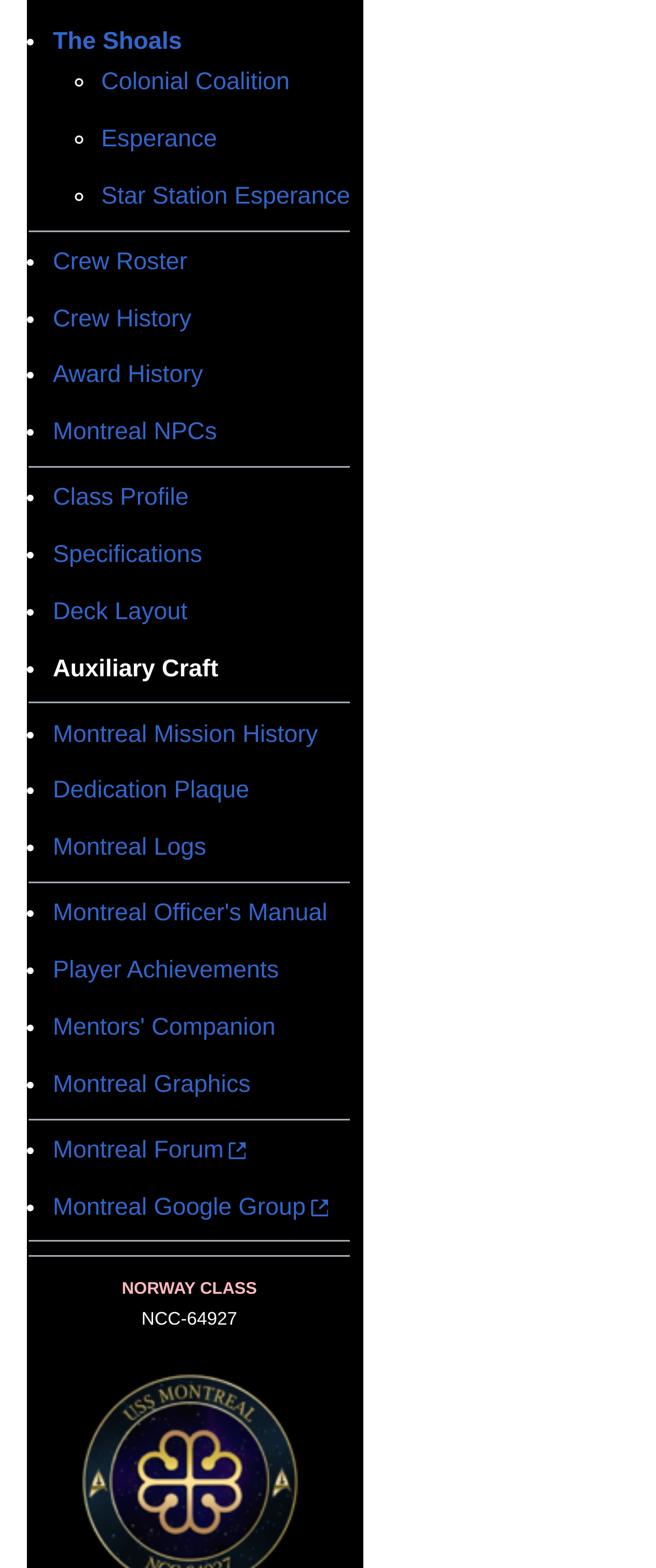Locate the bounding box coordinates of the item that should be clicked to fulfill the instruction: "Read more about Northwest Asian Weekly".

None